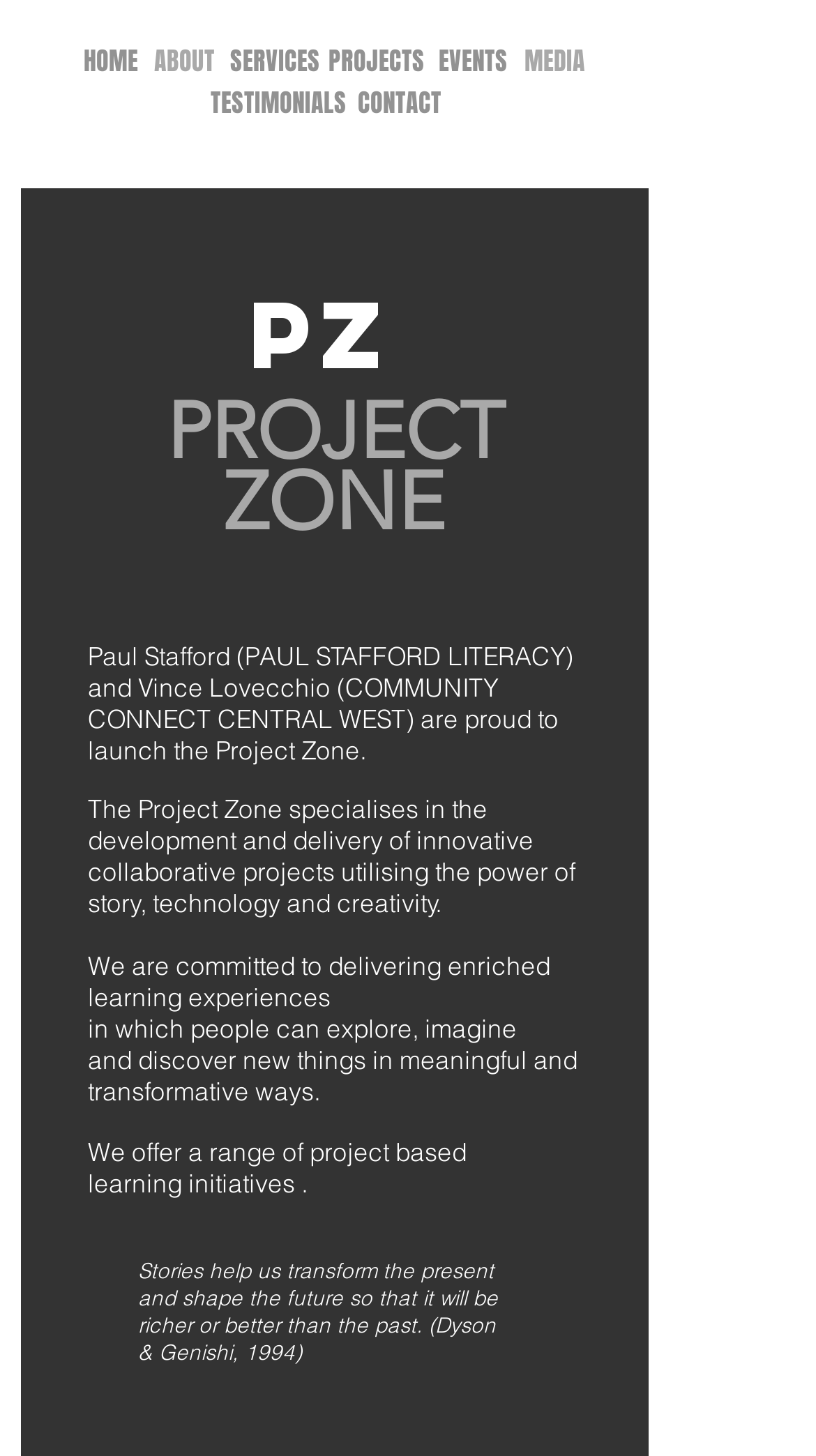Determine the coordinates of the bounding box for the clickable area needed to execute this instruction: "Visit HOME".

[0.103, 0.029, 0.169, 0.055]